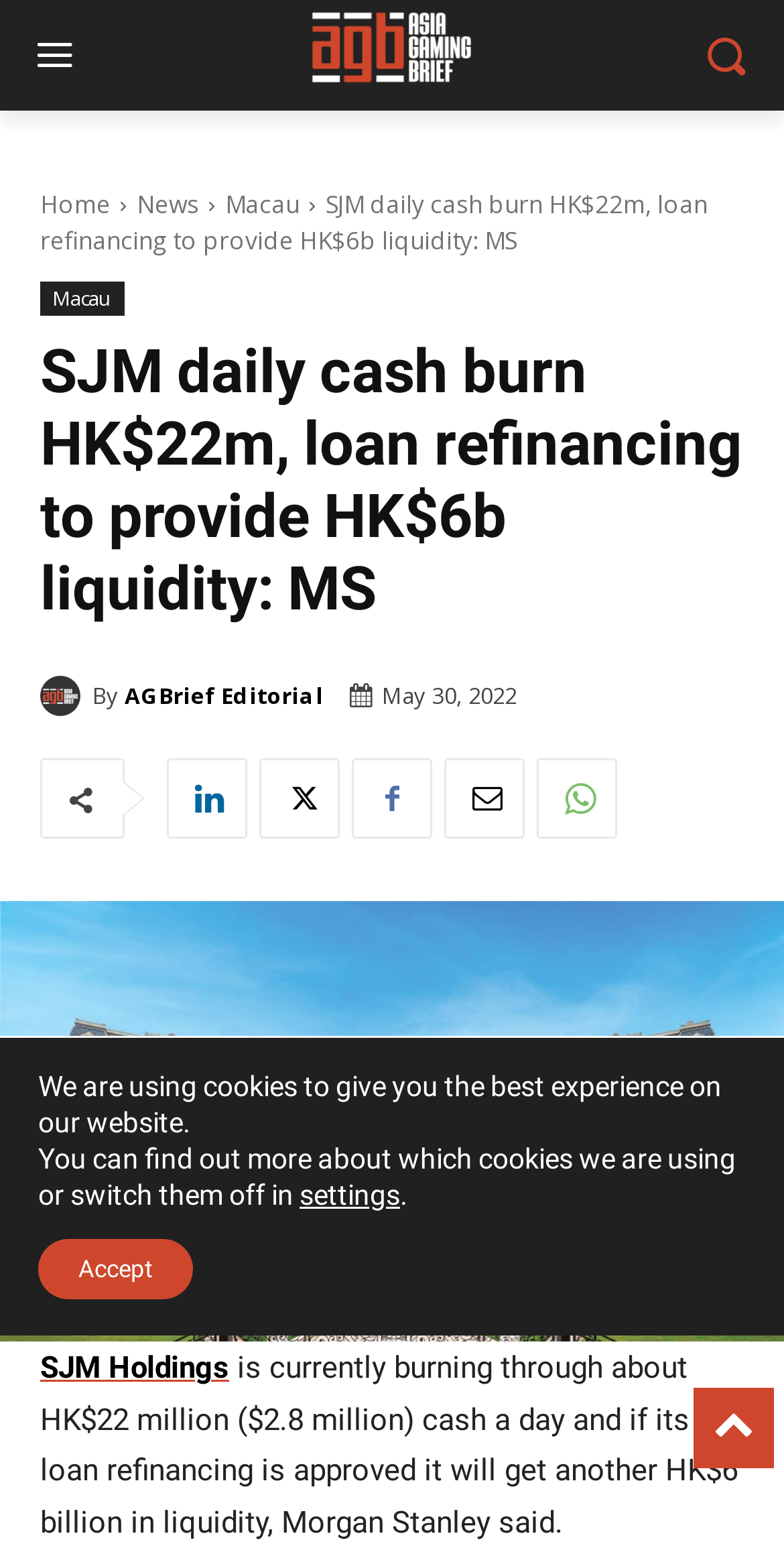Who is the author of the article?
Give a detailed explanation using the information visible in the image.

The answer can be found in the link element with the text 'AGBrief Editorial' and also in the image element with the text 'AGBrief Editorial' which is a logo or icon of the author.